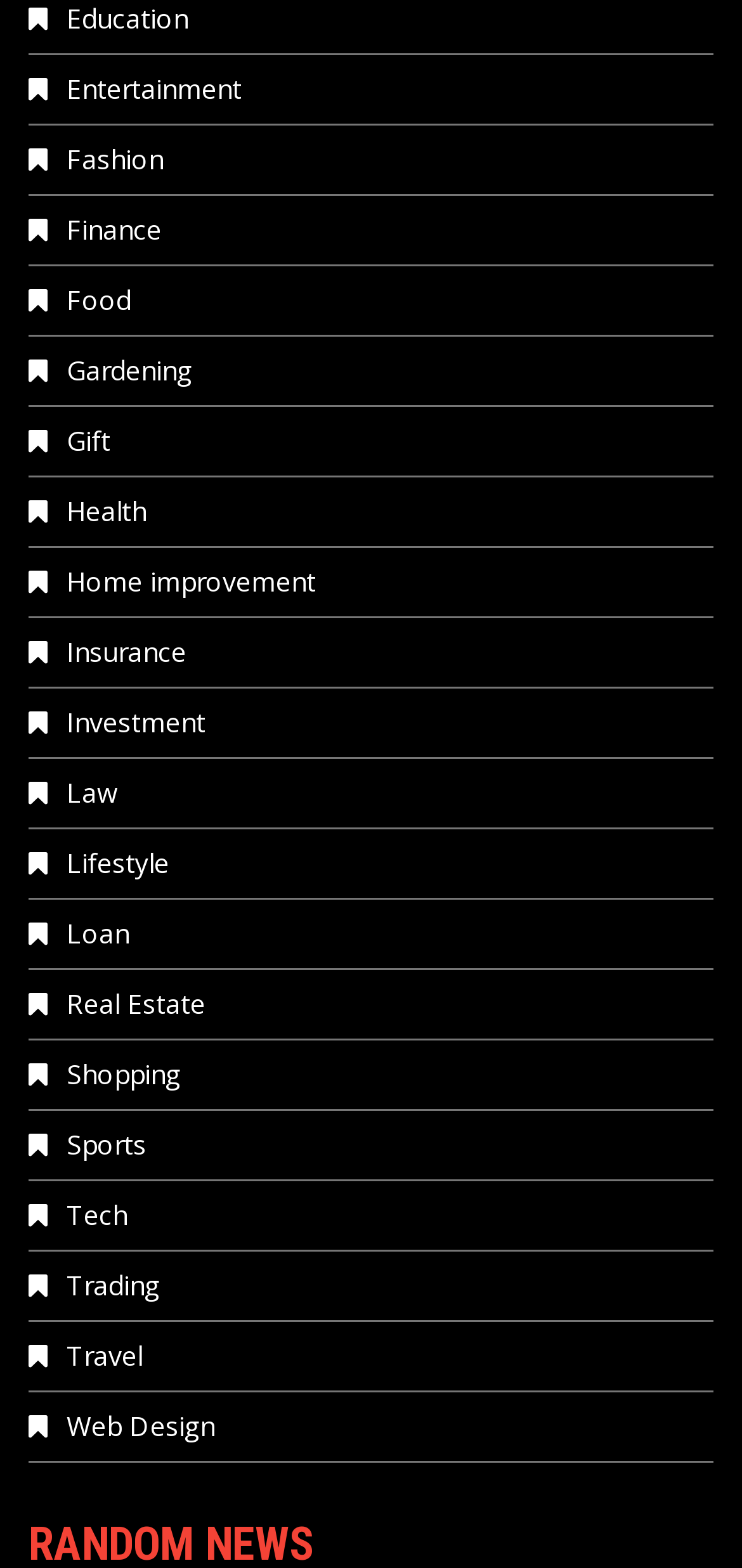Using the element description provided, determine the bounding box coordinates in the format (top-left x, top-left y, bottom-right x, bottom-right y). Ensure that all values are floating point numbers between 0 and 1. Element description: The Importance of Community Involvement

None